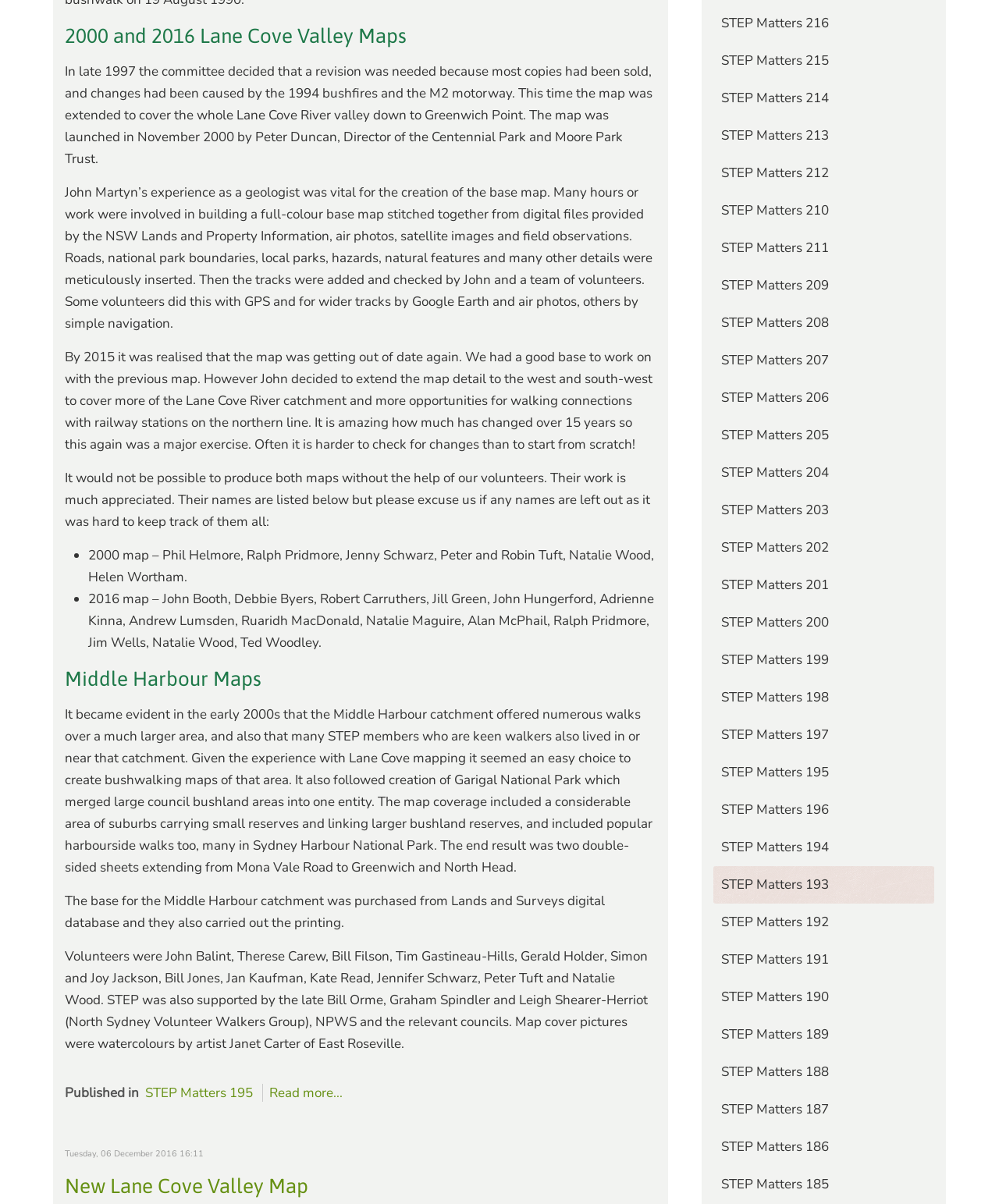Based on the image, provide a detailed and complete answer to the question: 
What is the date of publication of STEP Matters 195?

The webpage mentions that STEP Matters 195 was published on Tuesday, 06 December 2016, which is the date listed below the link to STEP Matters 195.